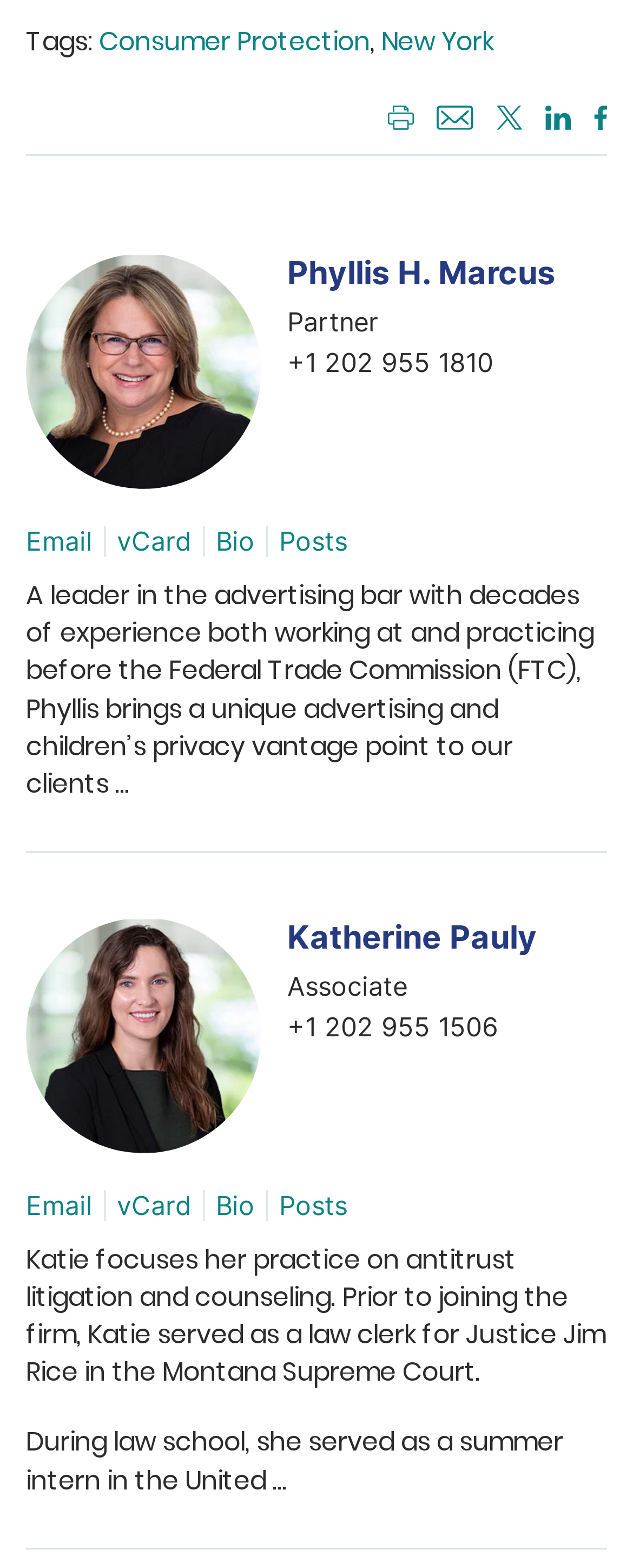Locate the UI element that matches the description Phyllis H. Marcus in the webpage screenshot. Return the bounding box coordinates in the format (top-left x, top-left y, bottom-right x, bottom-right y), with values ranging from 0 to 1.

[0.454, 0.162, 0.877, 0.187]